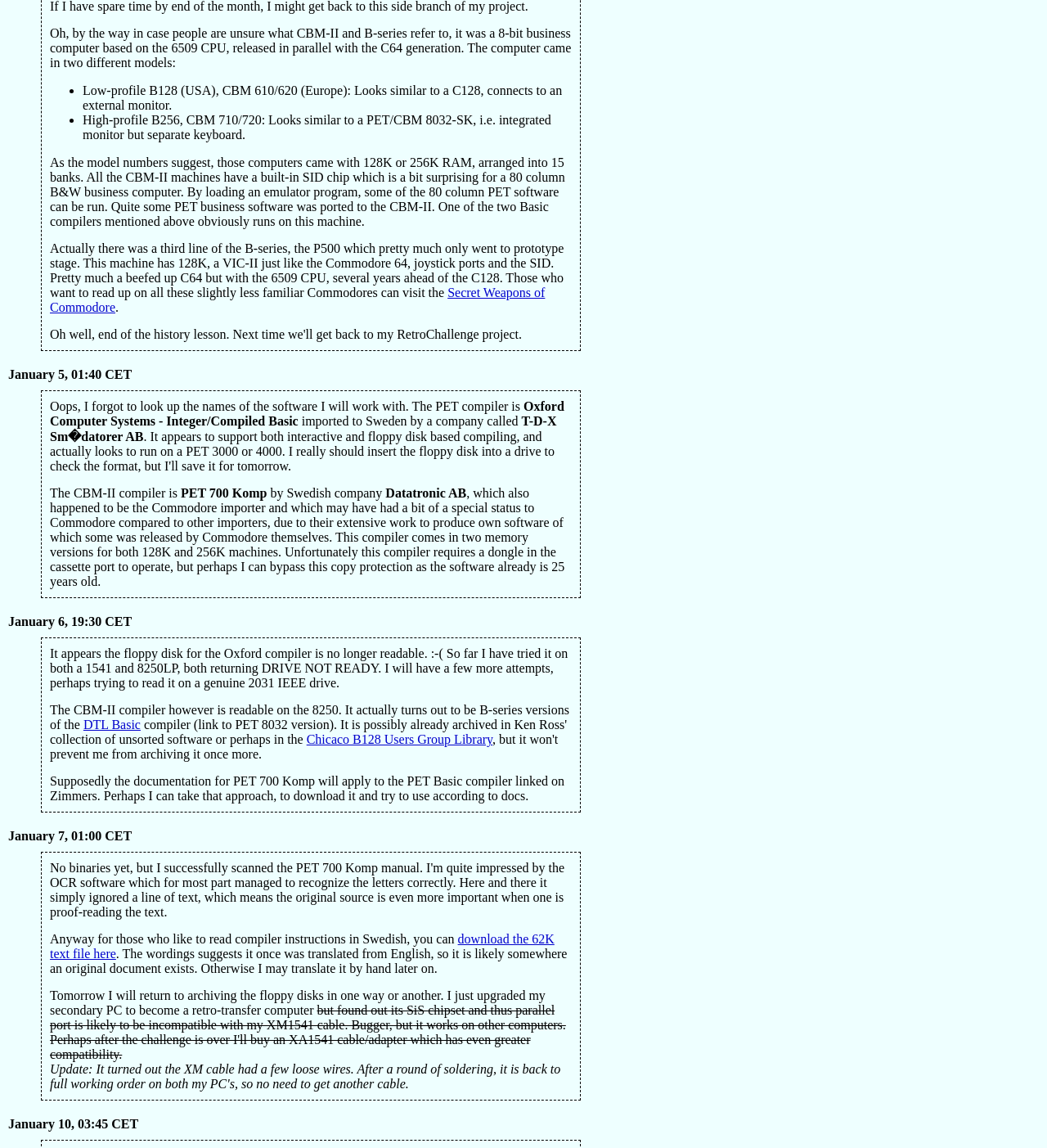What CPU was used in the CBM-II and B-series computers?
Based on the visual details in the image, please answer the question thoroughly.

According to the text, 'it was a 8-bit business computer based on the 6509 CPU, released in parallel with the C64 generation.' This indicates that the CBM-II and B-series computers used the 6509 CPU.